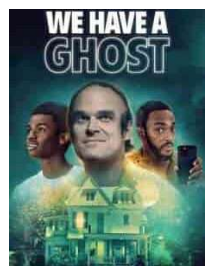What is the rating of the movie?
Using the image provided, answer with just one word or phrase.

6.2/10